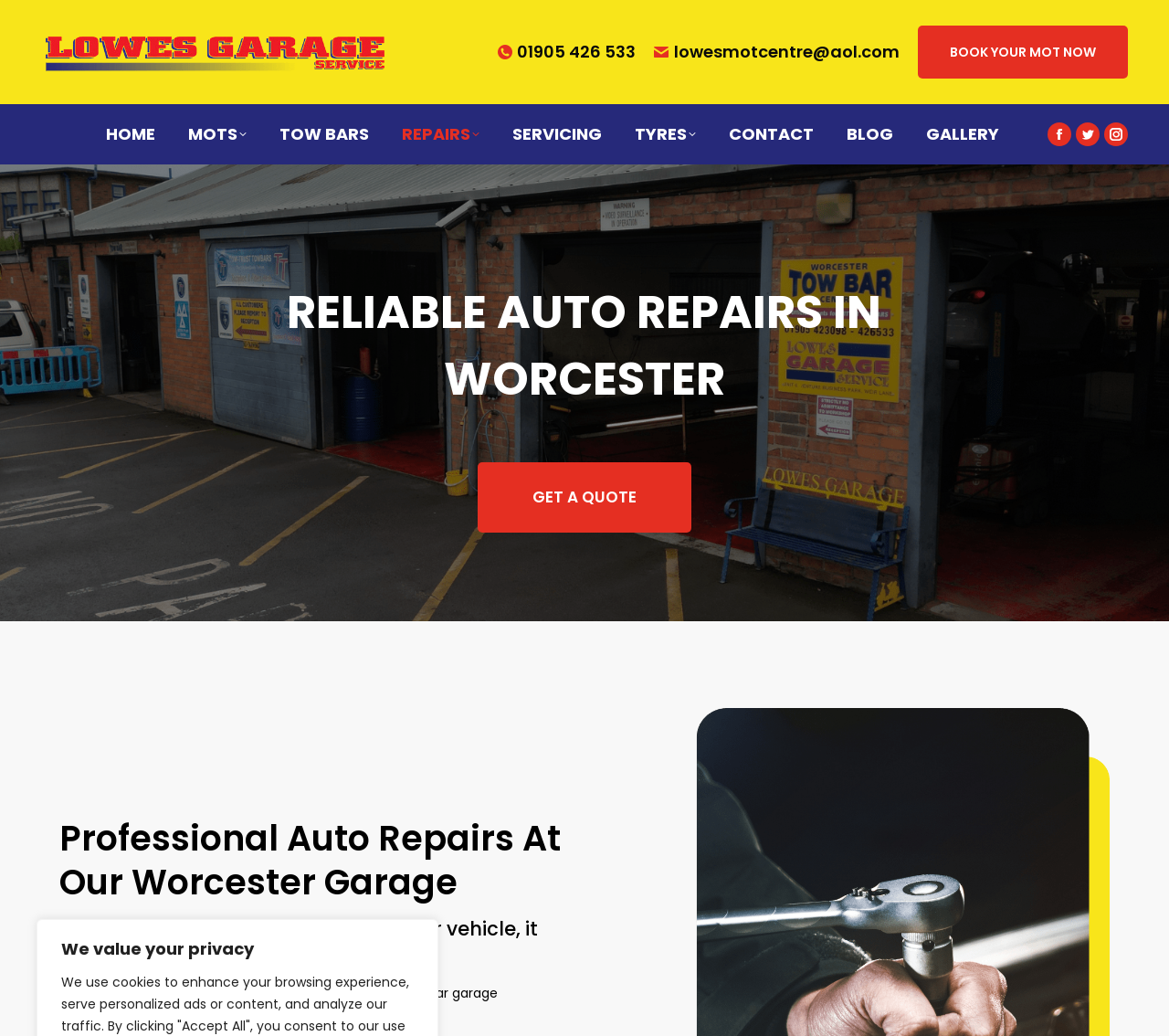Calculate the bounding box coordinates of the UI element given the description: "Tow Bars".

[0.236, 0.116, 0.319, 0.143]